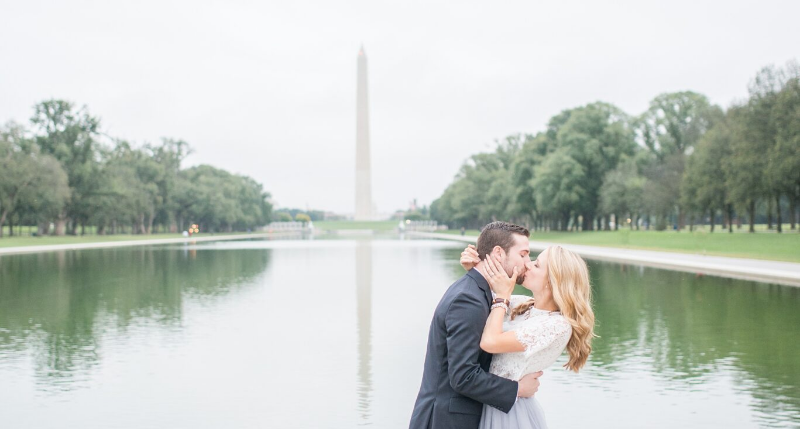Please give a one-word or short phrase response to the following question: 
What is the woman wearing?

Lace top and flowing skirt